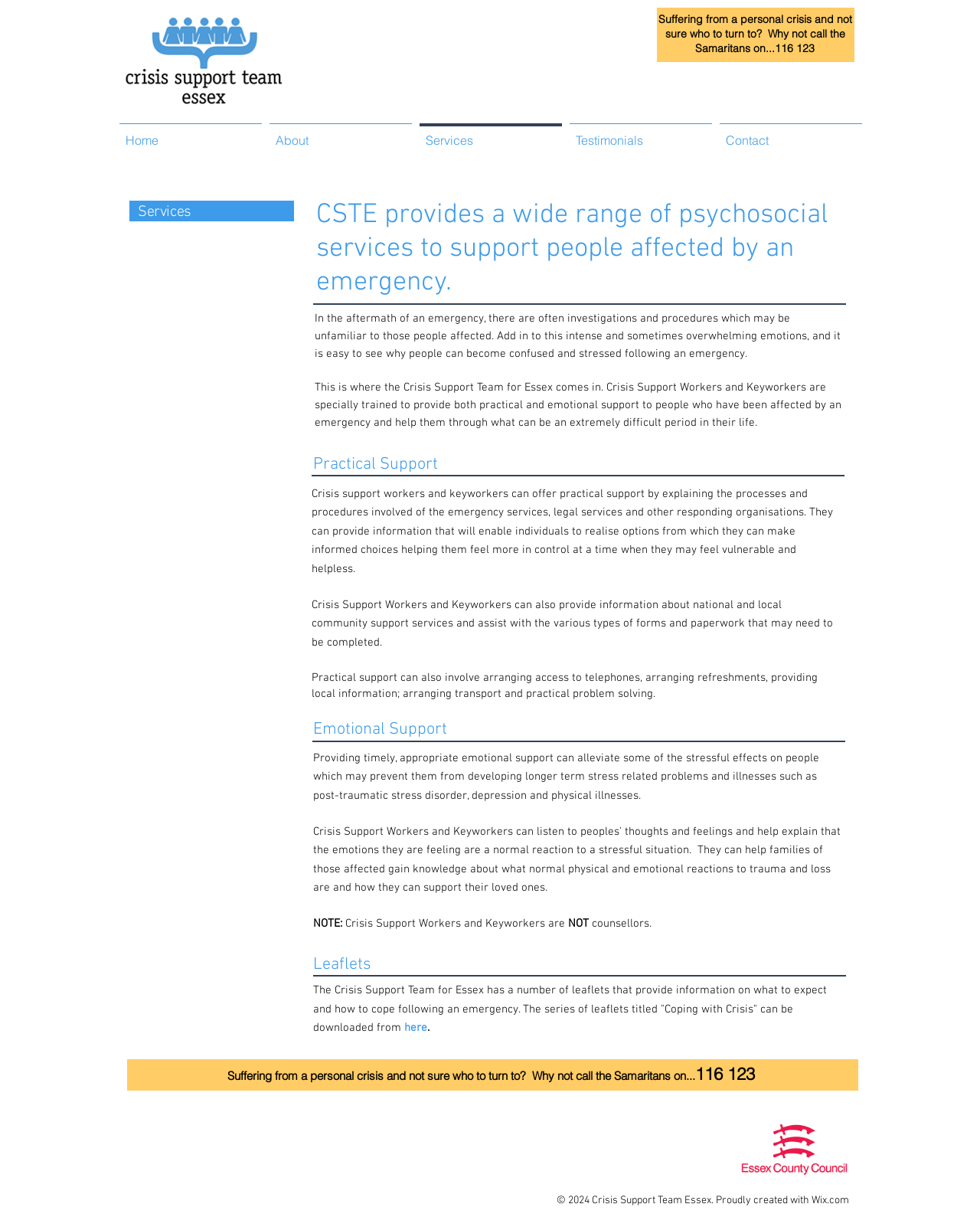Identify the bounding box of the UI component described as: "116 123".

[0.709, 0.878, 0.77, 0.89]